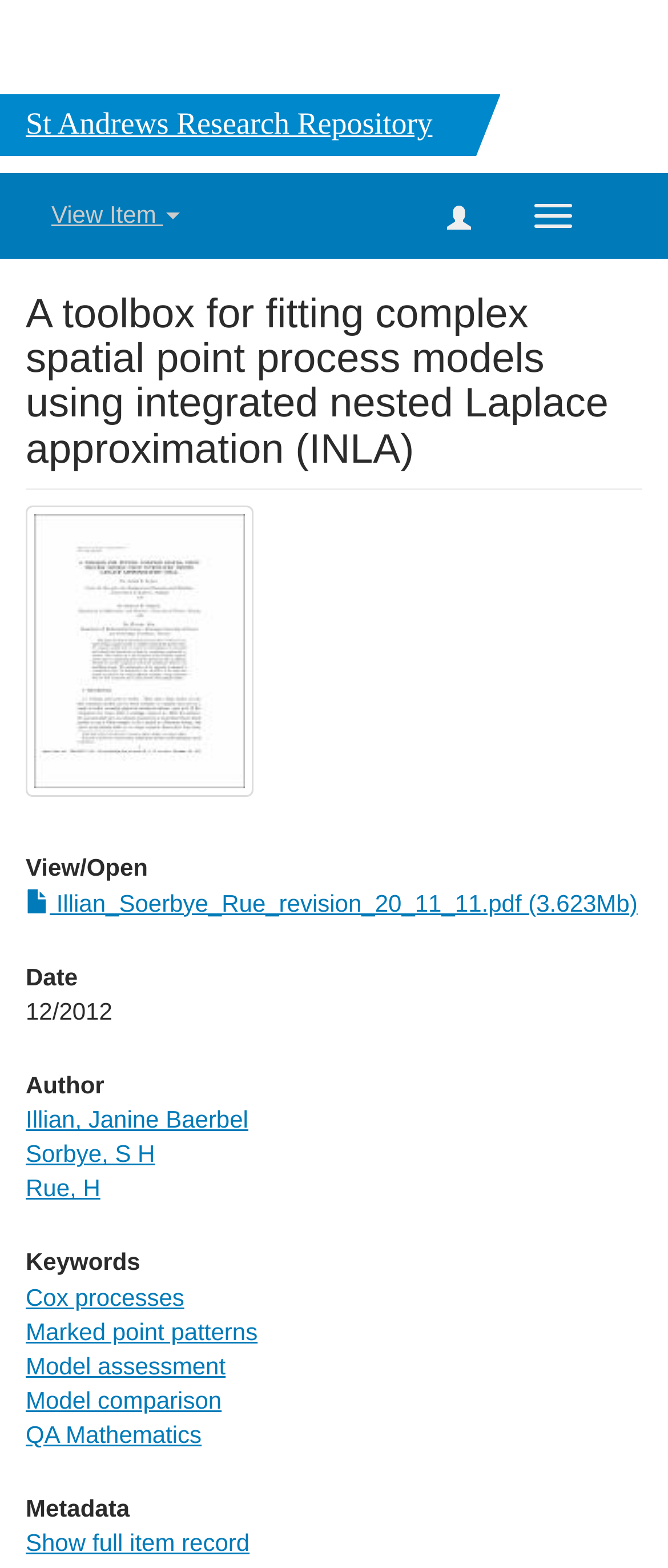What is the first keyword listed?
Based on the visual details in the image, please answer the question thoroughly.

I found the answer by looking at the link elements under the 'Keywords' heading, which lists several keywords, with 'Cox processes' being the first one.